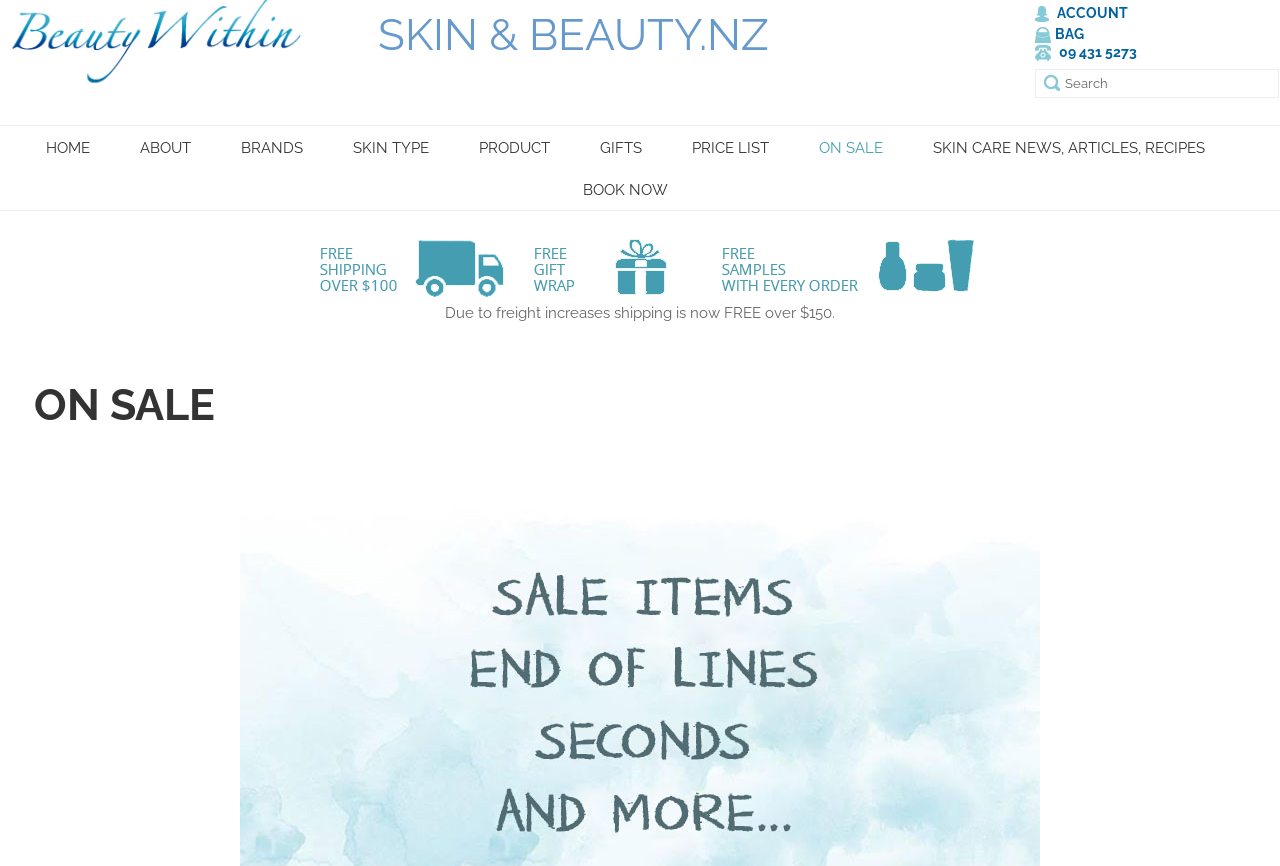Highlight the bounding box coordinates of the element that should be clicked to carry out the following instruction: "Call the phone number". The coordinates must be given as four float numbers ranging from 0 to 1, i.e., [left, top, right, bottom].

[0.827, 0.051, 0.888, 0.069]